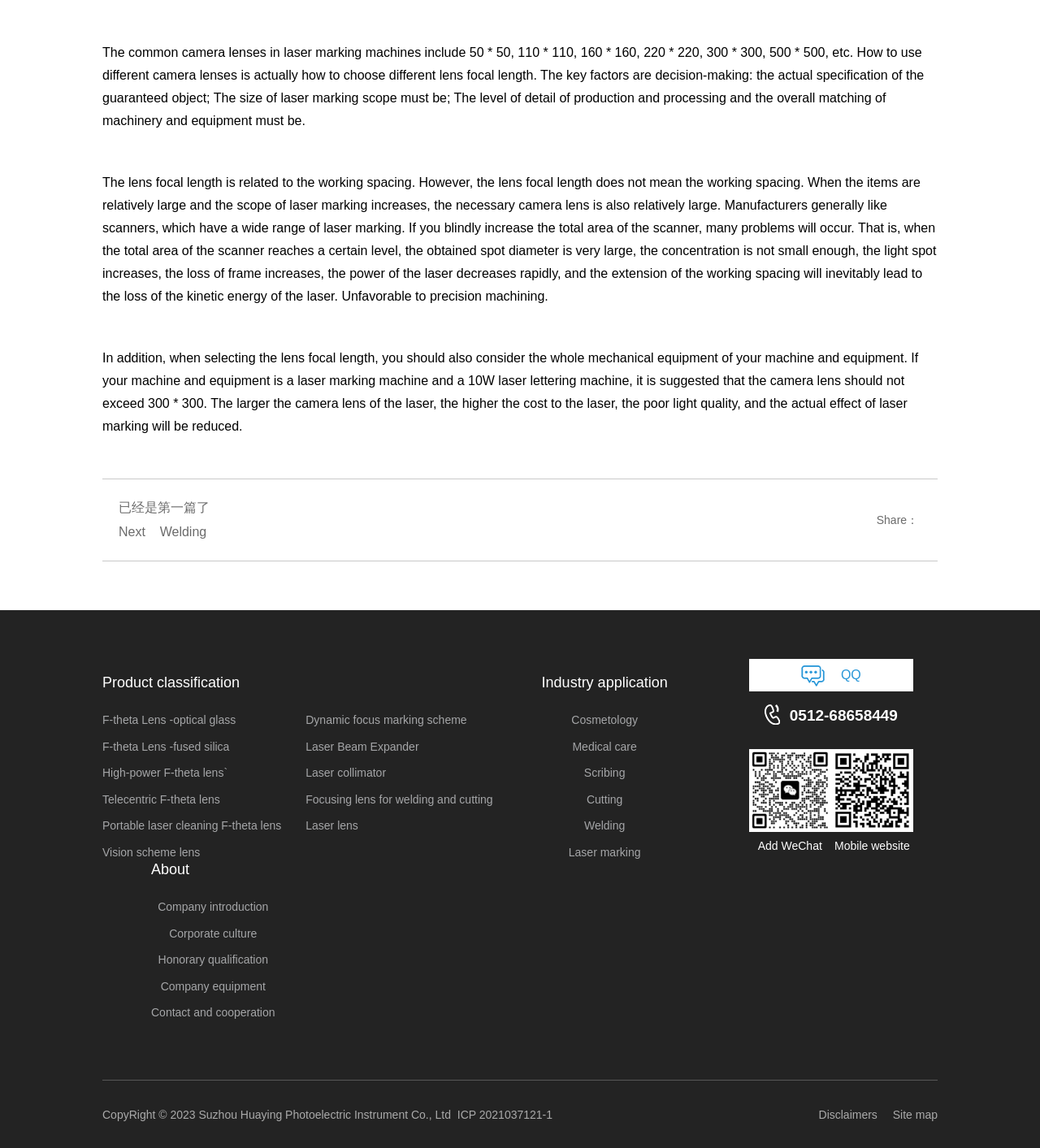Please determine the bounding box coordinates for the element that should be clicked to follow these instructions: "Click on the 'Next' button".

[0.114, 0.457, 0.154, 0.469]